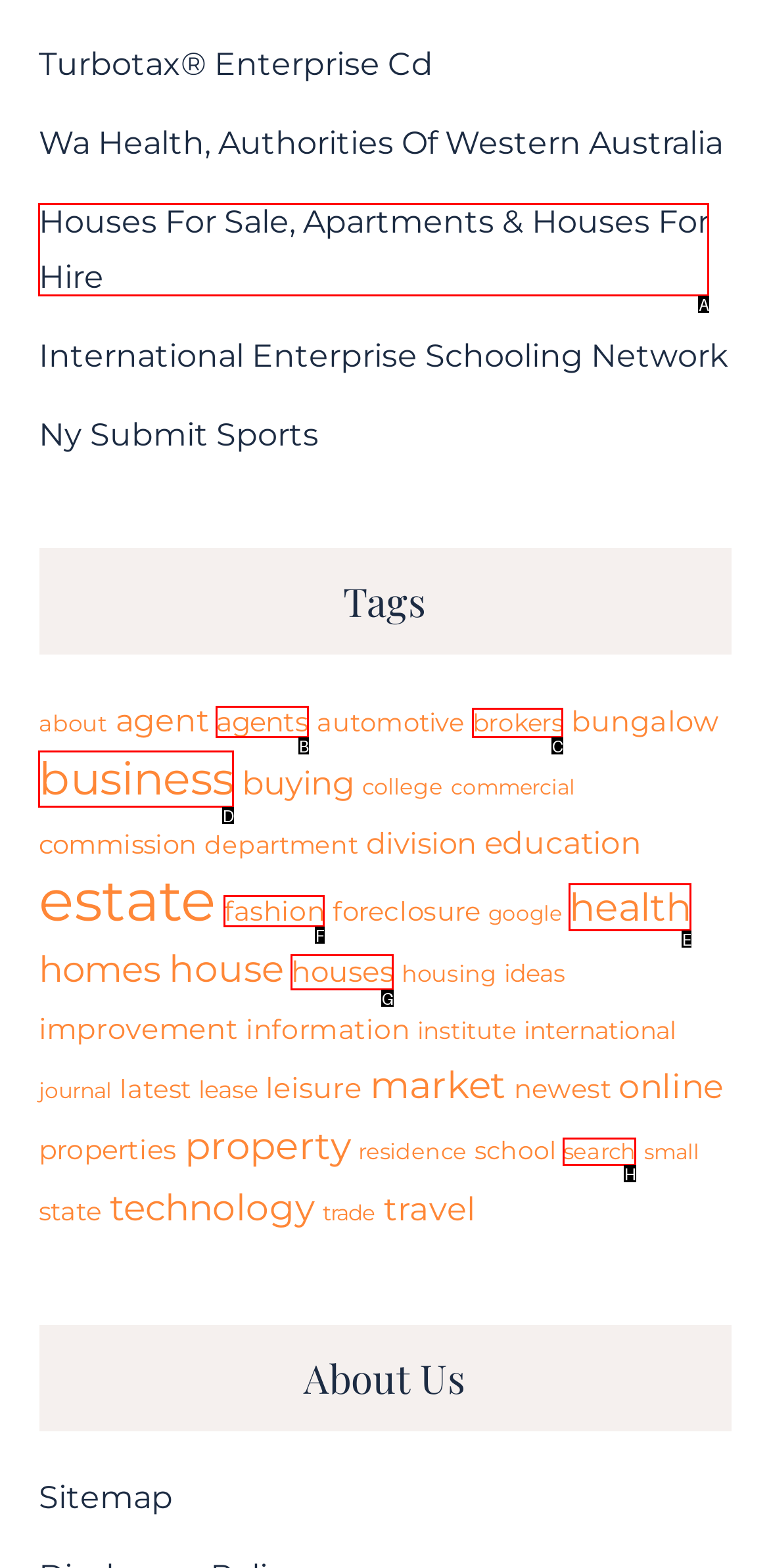Determine which option should be clicked to carry out this task: View 'business' category
State the letter of the correct choice from the provided options.

D